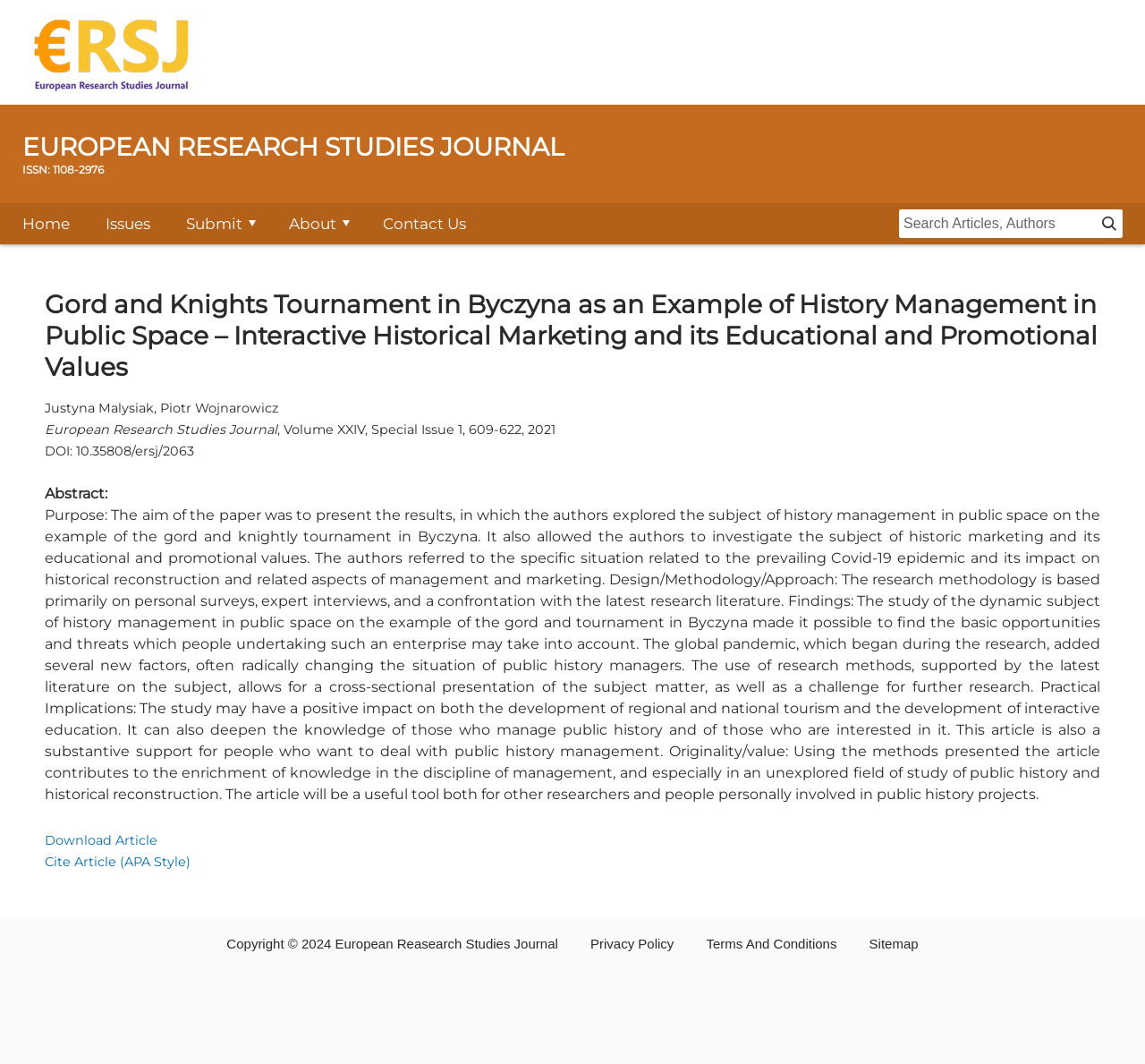Use a single word or phrase to answer the question: What are the authors' names?

Justyna Malysiak, Piotr Wojnarowicz